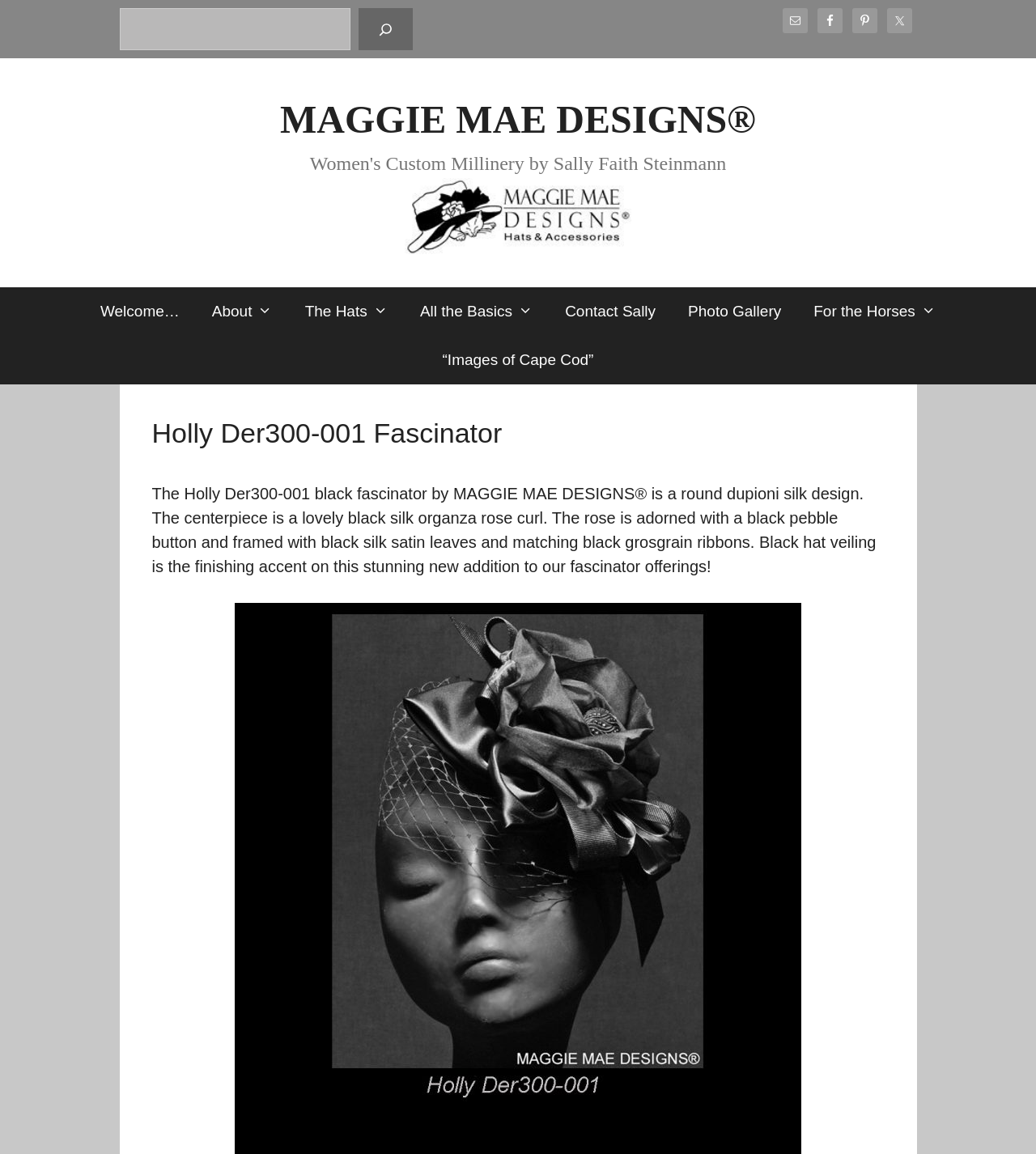What is the purpose of the search box?
Make sure to answer the question with a detailed and comprehensive explanation.

I inferred the purpose of the search box by looking at its location and the accompanying text, which suggests that it is used to search the website for specific content.